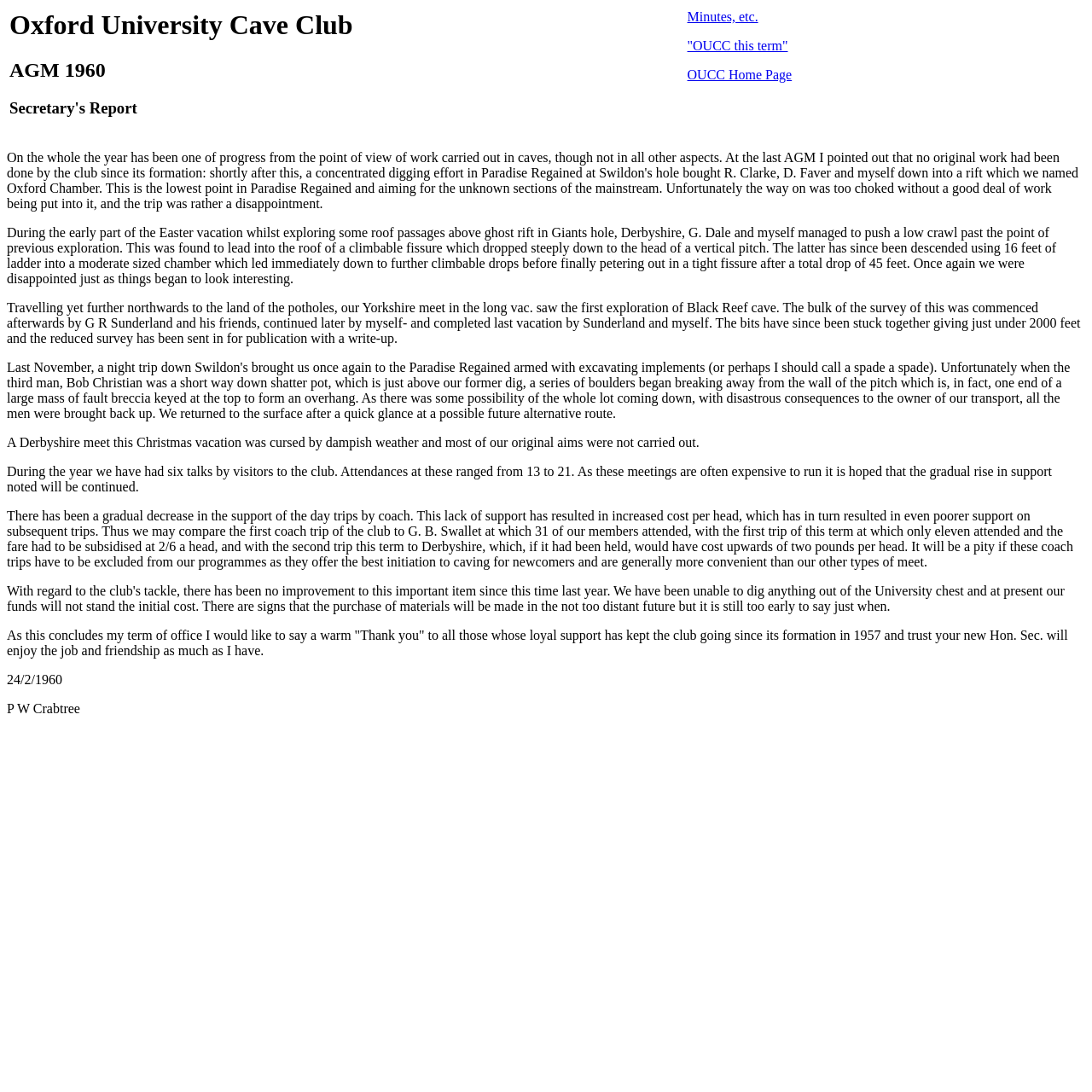Please identify and generate the text content of the webpage's main heading.

Oxford University Cave Club